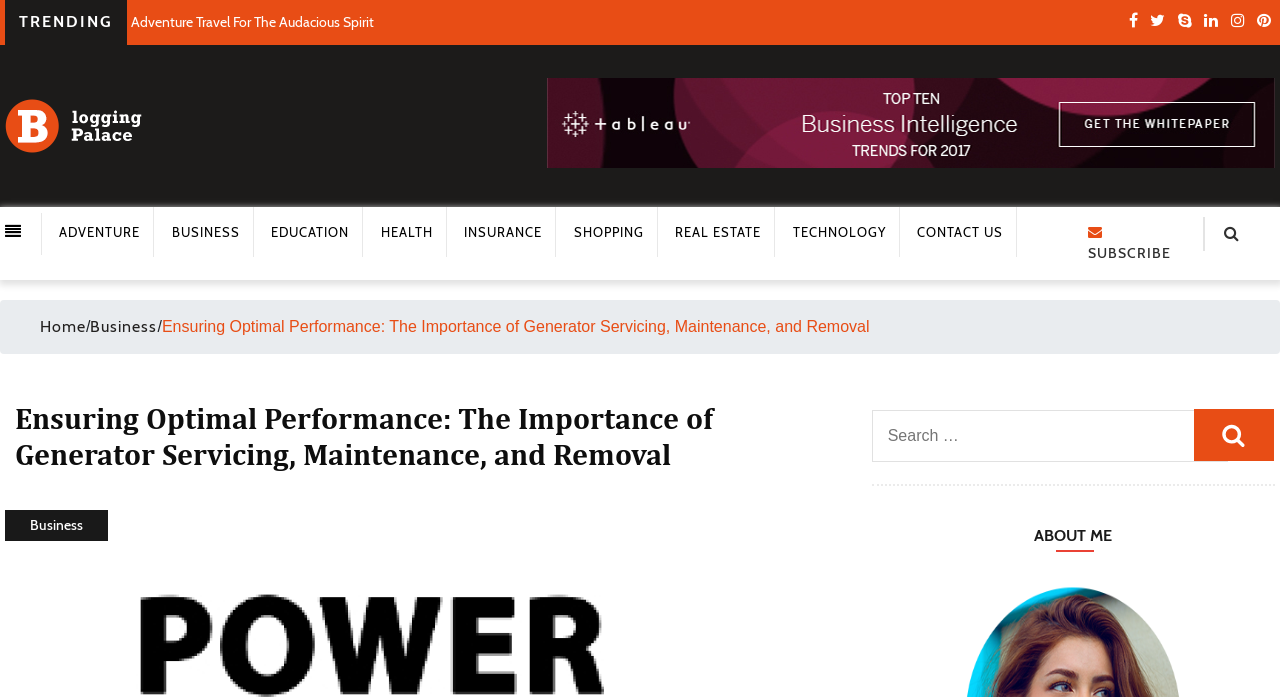Give a detailed overview of the webpage's appearance and contents.

The webpage appears to be a blog or news website with a focus on various topics, including business, education, health, and more. At the top of the page, there is a section with trending links, including "Adventure Travel For The Audacious Spirit" and several social media icons. Below this section, there is a banner advertisement with an image and the text "Ad".

On the left side of the page, there is a menu with links to different categories, including "ADVENTURE", "BUSINESS", "EDUCATION", and others. Each link is positioned horizontally next to the others, with a slight gap in between.

In the main content area, there is a heading that reads "Ensuring Optimal Performance: The Importance of Generator Servicing, Maintenance, and Removal", which is likely the title of a blog post or article. Below this heading, there is a paragraph of text that discusses the importance of generator servicing and maintenance in ensuring uninterrupted power supply.

On the right side of the page, there is a section with a search bar and a button labeled "Search". Above this section, there is a heading that reads "ABOUT ME". There is also a link to subscribe to the website's newsletter or updates.

At the bottom of the page, there are links to the website's home page, as well as to different categories, including "Business".